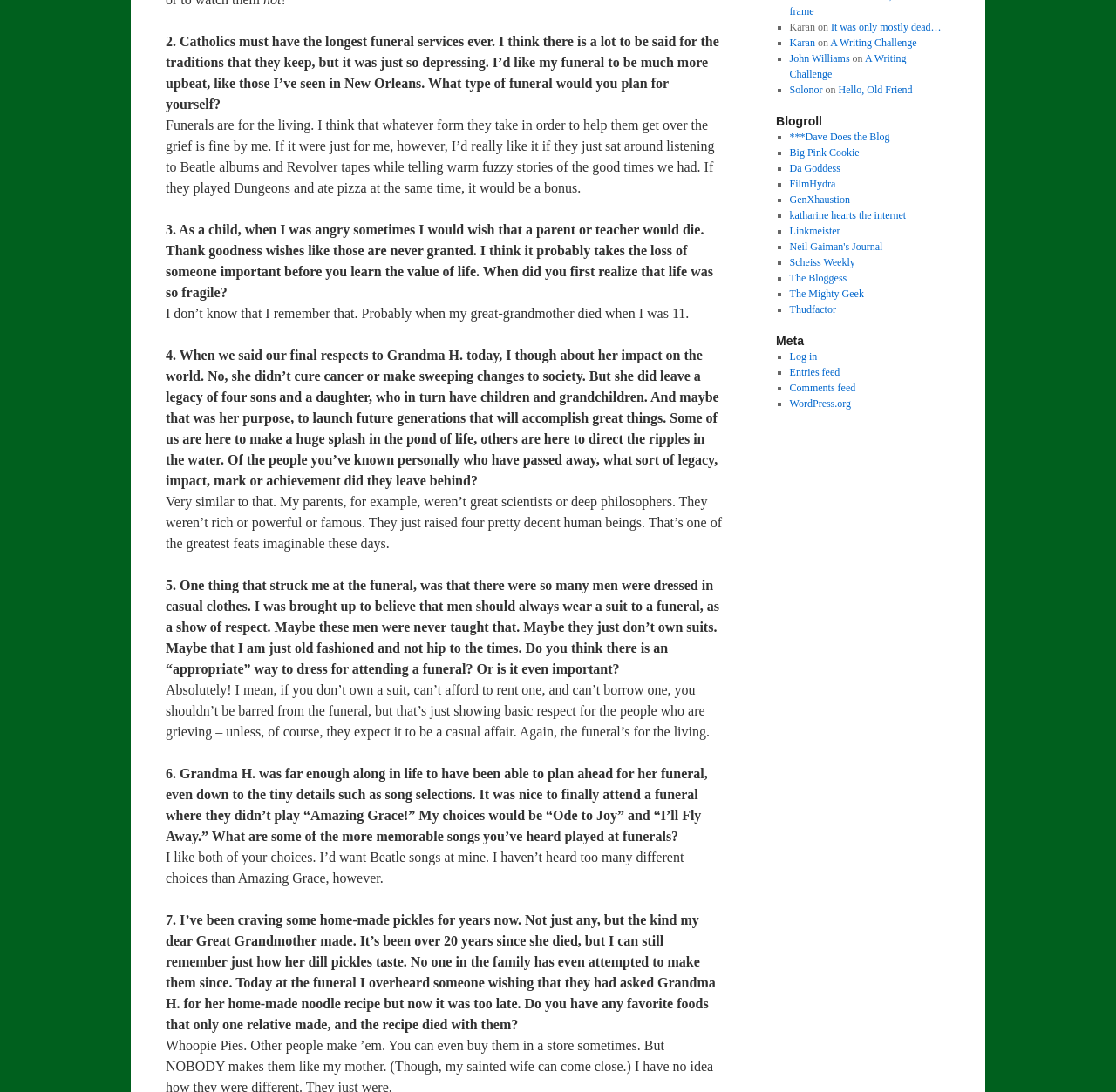Determine the bounding box coordinates for the HTML element mentioned in the following description: "A Writing Challenge". The coordinates should be a list of four floats ranging from 0 to 1, represented as [left, top, right, bottom].

[0.744, 0.034, 0.822, 0.045]